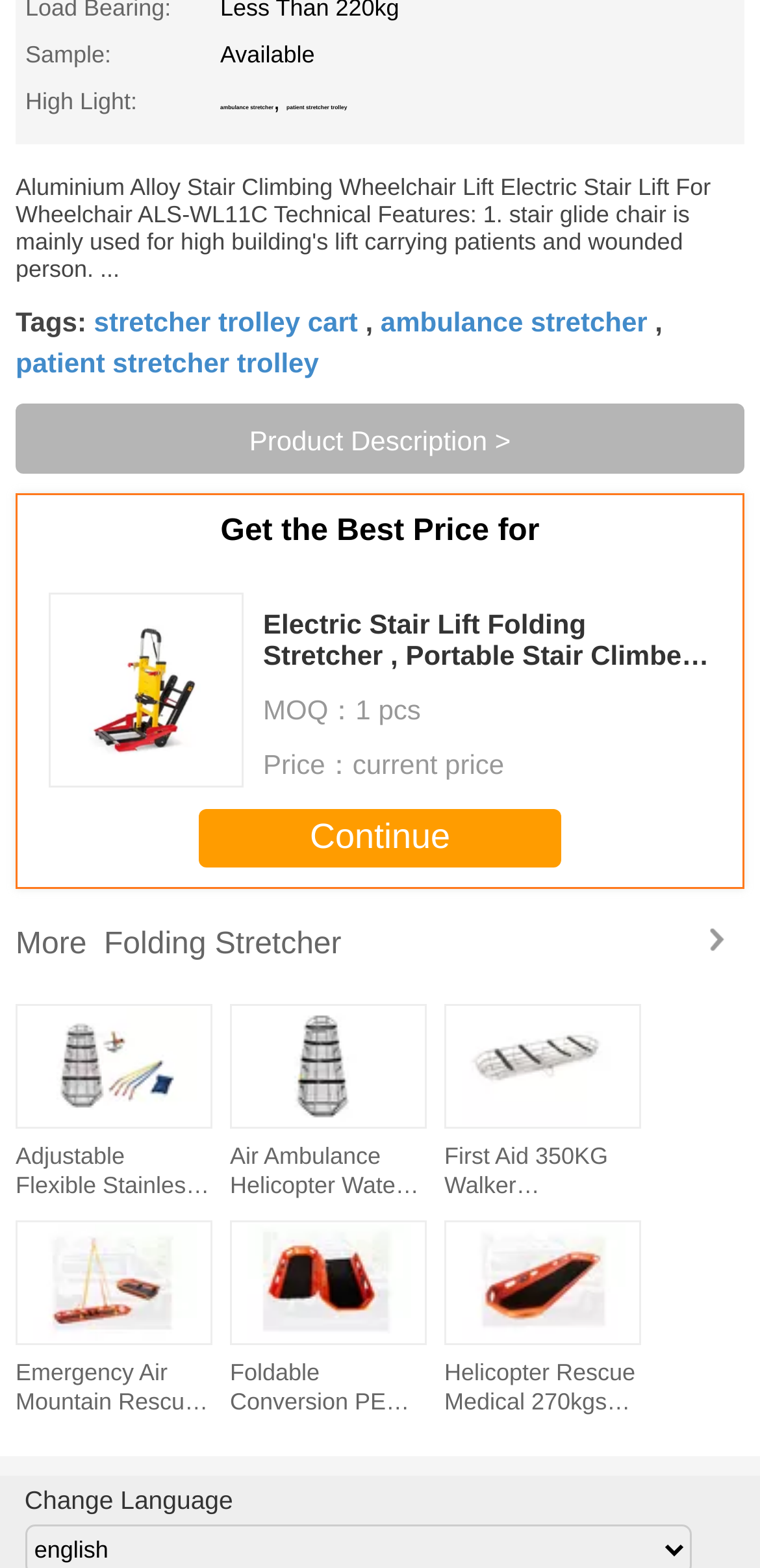Specify the bounding box coordinates of the area to click in order to follow the given instruction: "Change the language."

[0.032, 0.947, 0.307, 0.966]